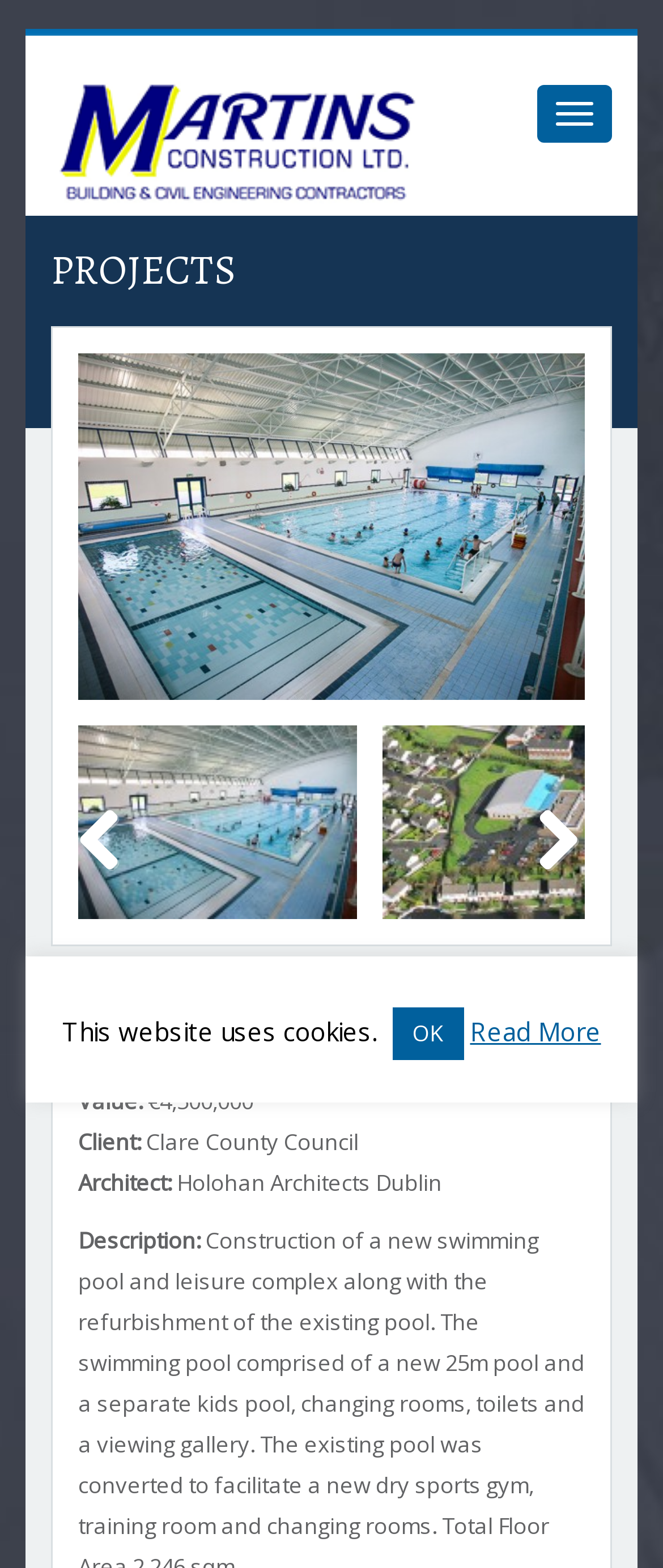What is the address of the project?
Answer with a single word or short phrase according to what you see in the image.

Highfield Road, Ennis